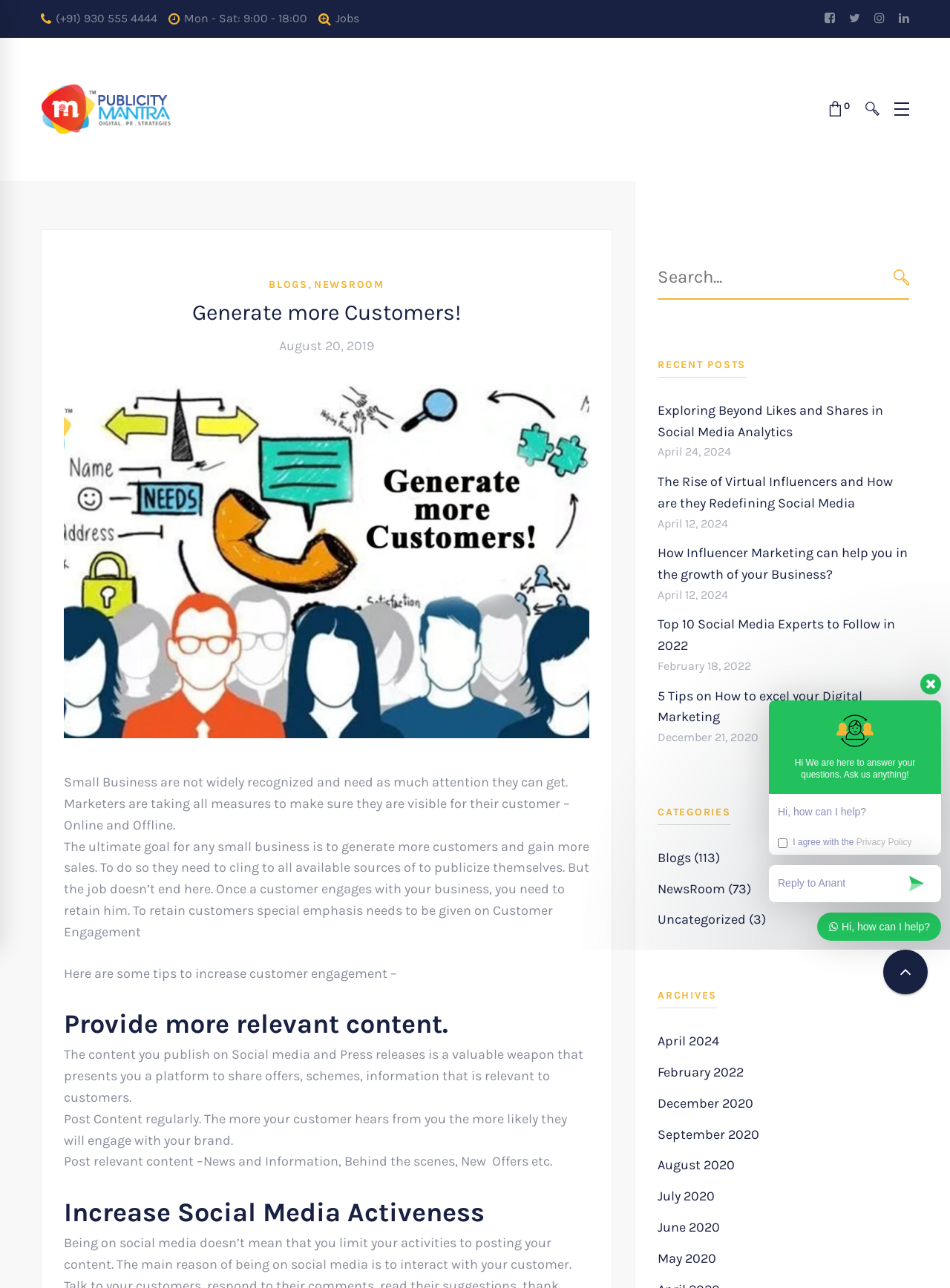Predict the bounding box coordinates of the area that should be clicked to accomplish the following instruction: "Search for something". The bounding box coordinates should consist of four float numbers between 0 and 1, i.e., [left, top, right, bottom].

[0.692, 0.198, 0.957, 0.233]